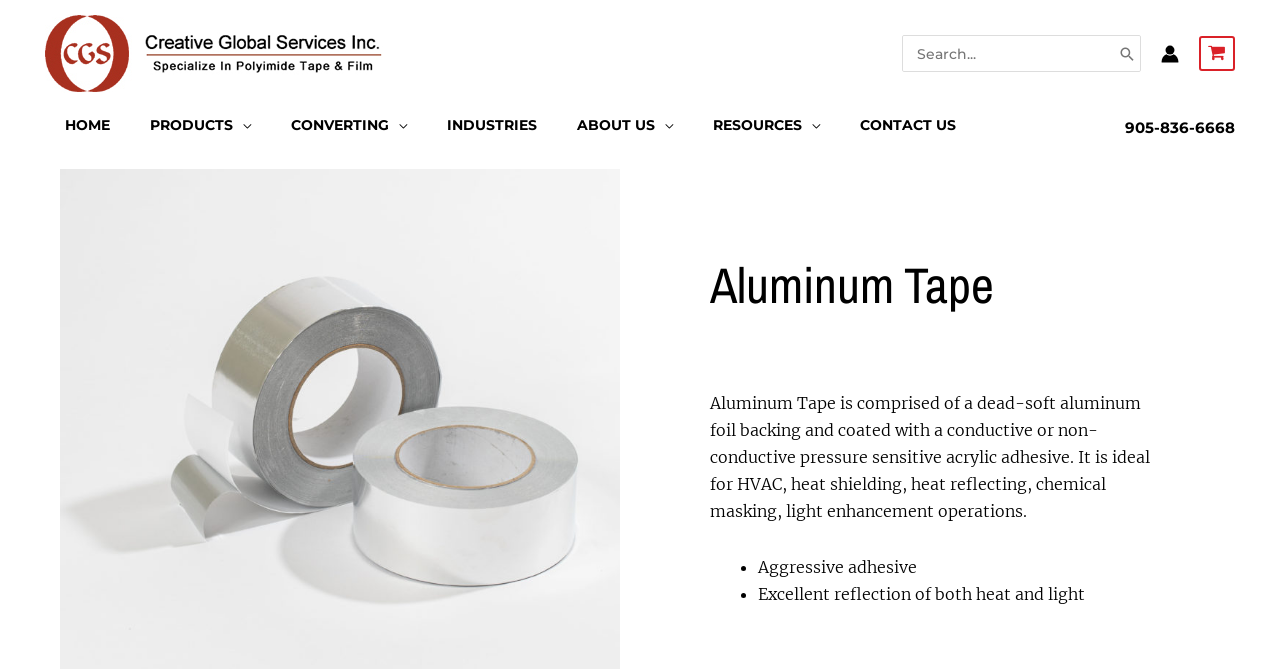Please give the bounding box coordinates of the area that should be clicked to fulfill the following instruction: "View shopping cart". The coordinates should be in the format of four float numbers from 0 to 1, i.e., [left, top, right, bottom].

[0.937, 0.054, 0.965, 0.106]